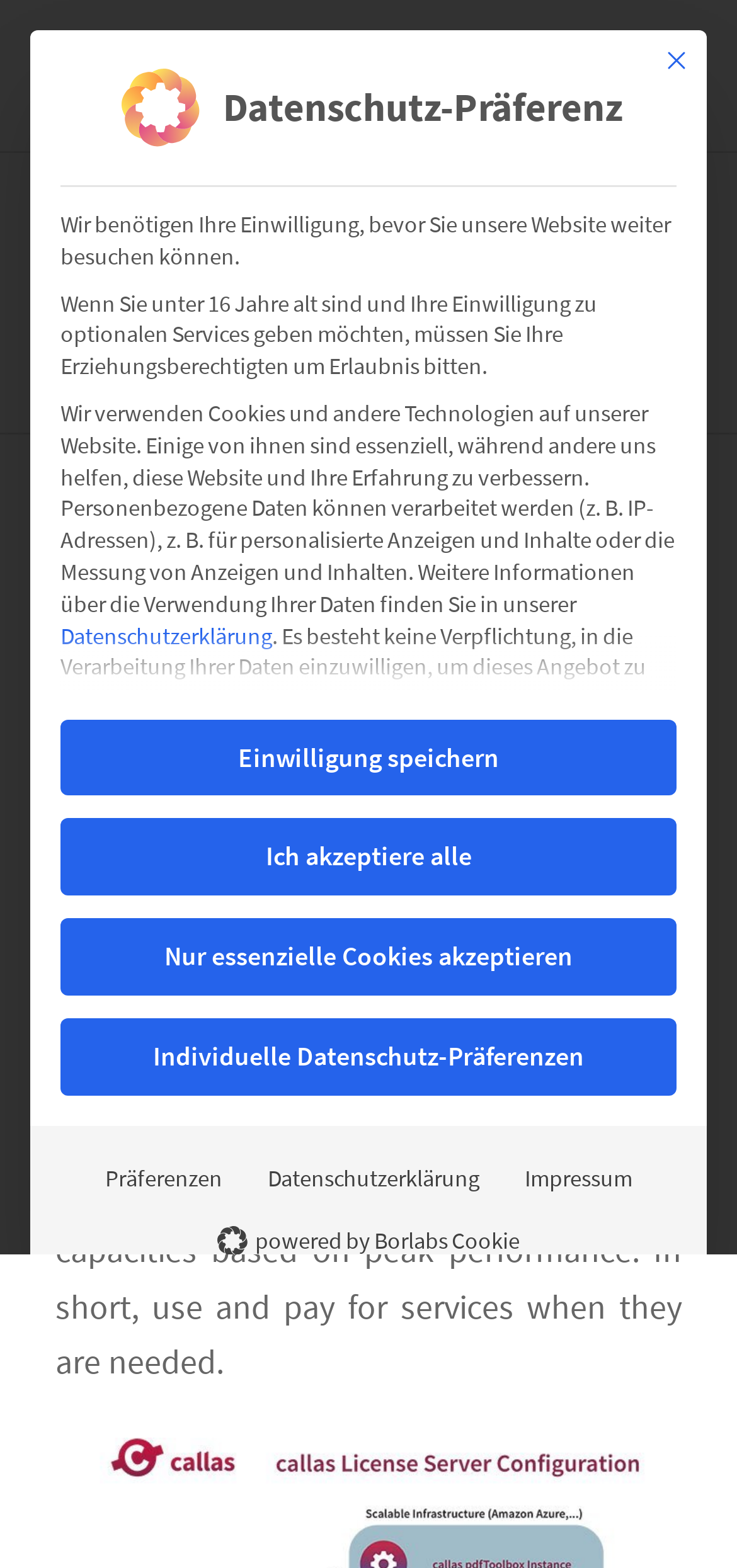Generate the text content of the main headline of the webpage.

New callas License Server for Cloud Services!